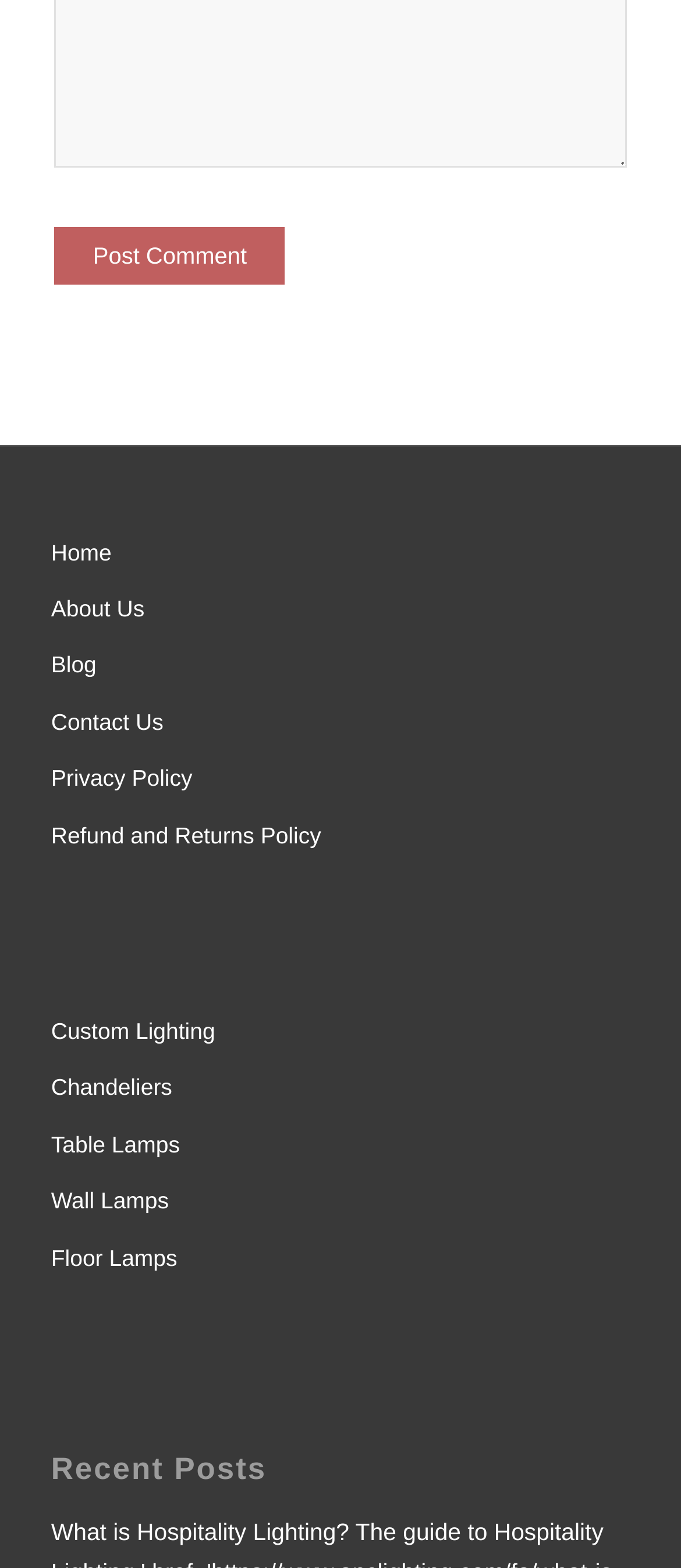Is there a way to post a comment?
Please answer the question as detailed as possible based on the image.

I found a button element with the text 'Post Comment', which suggests that users can post comments on the webpage.